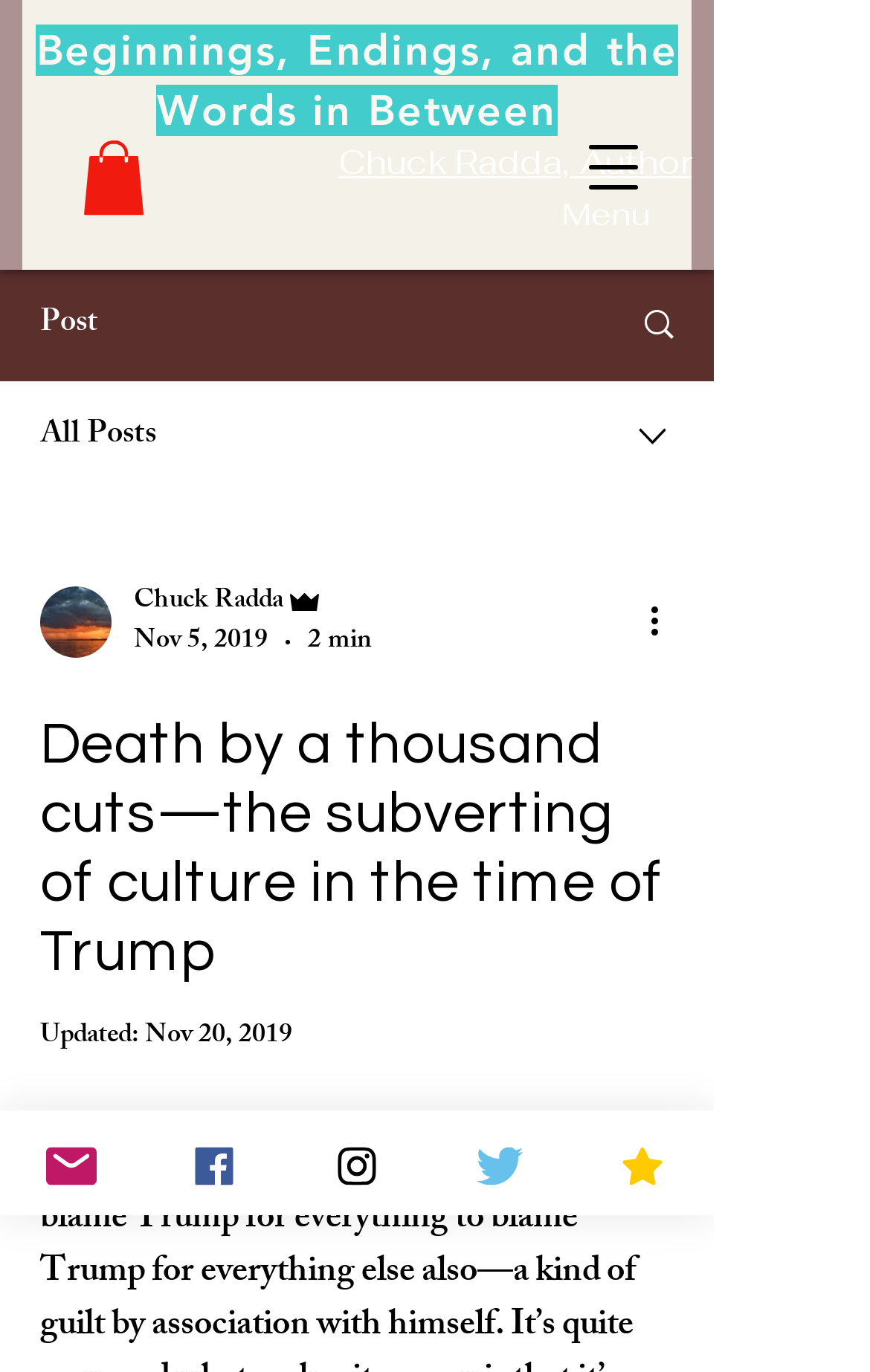Use a single word or phrase to answer the following:
What is the title of the post?

Death by a thousand cuts—the subverting of culture in the time of Trump